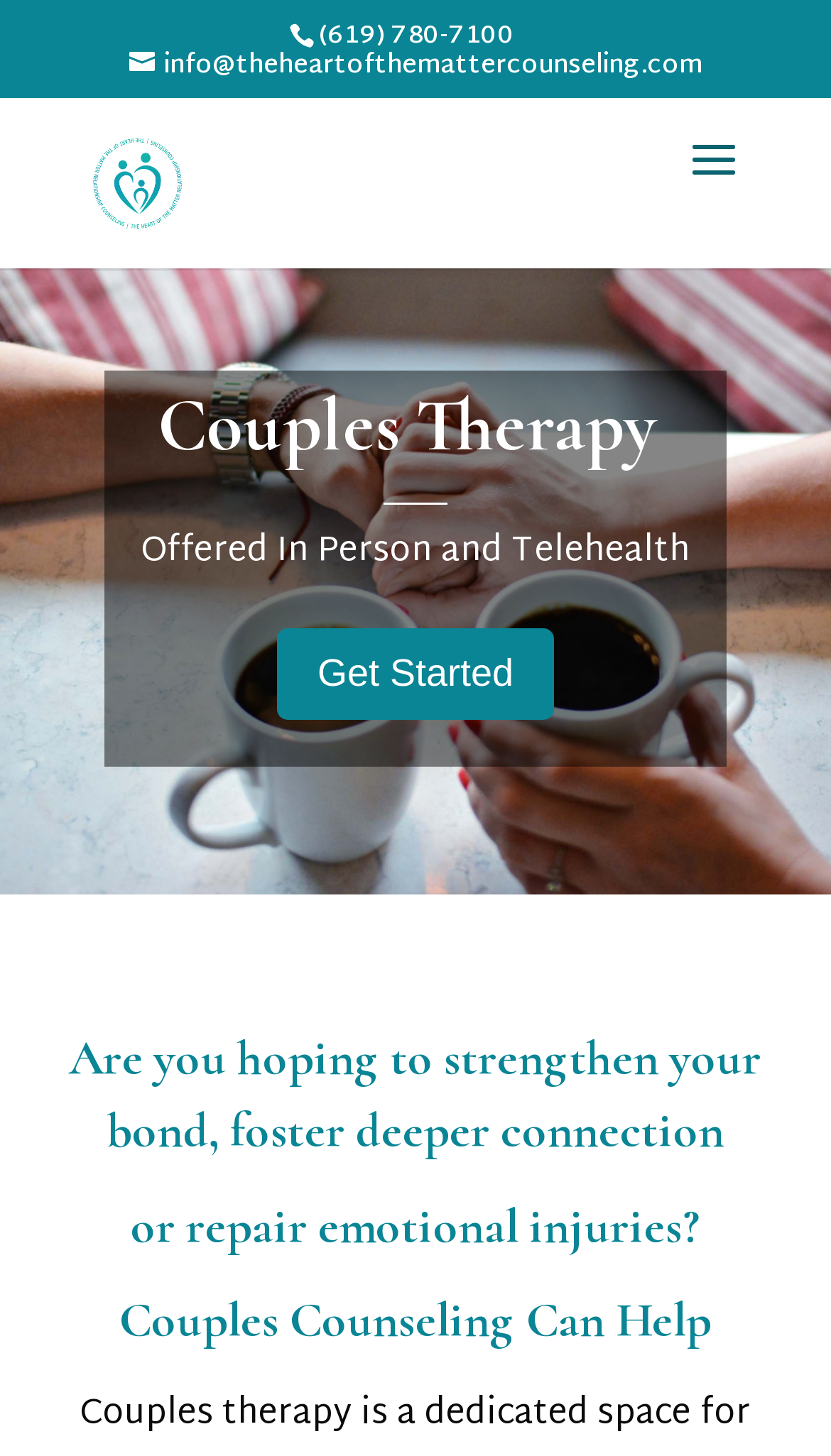What is the name of the counseling service? Observe the screenshot and provide a one-word or short phrase answer.

The Heart of the Matter Relationship Counseling